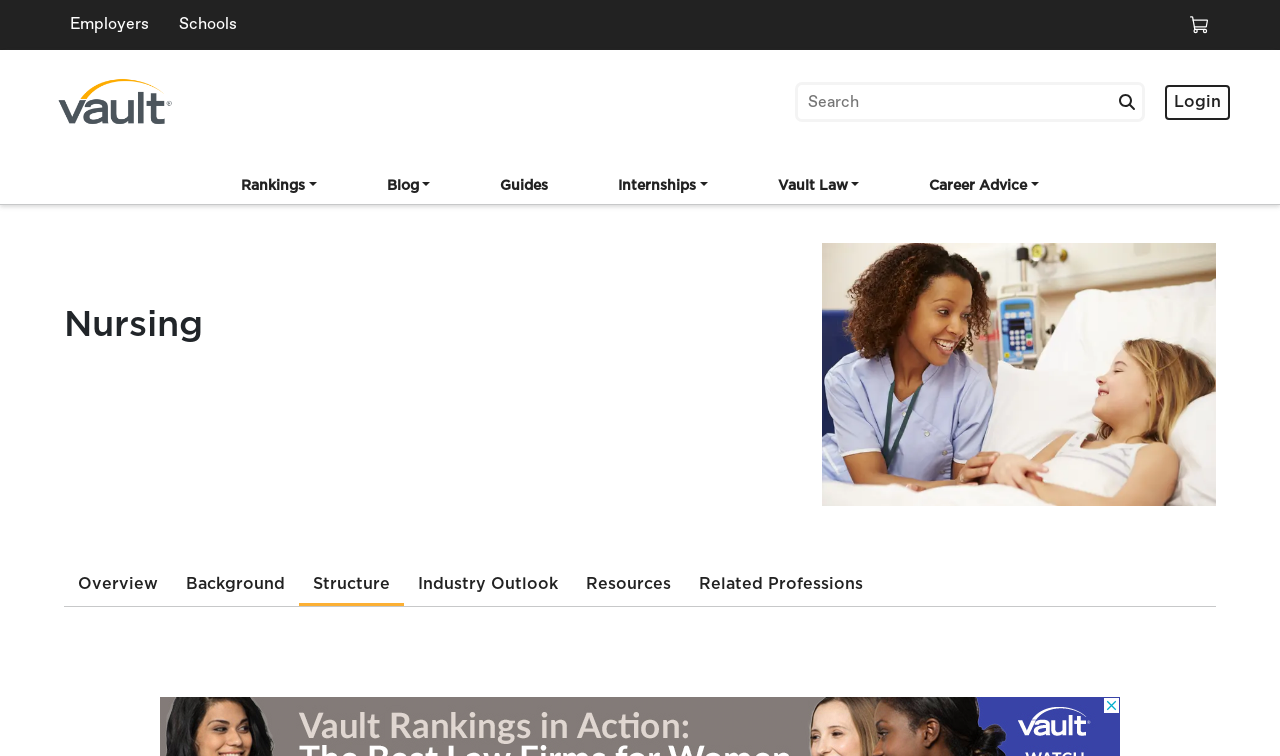Please specify the coordinates of the bounding box for the element that should be clicked to carry out this instruction: "Go to the Rankings tab". The coordinates must be four float numbers between 0 and 1, formatted as [left, top, right, bottom].

[0.177, 0.228, 0.258, 0.271]